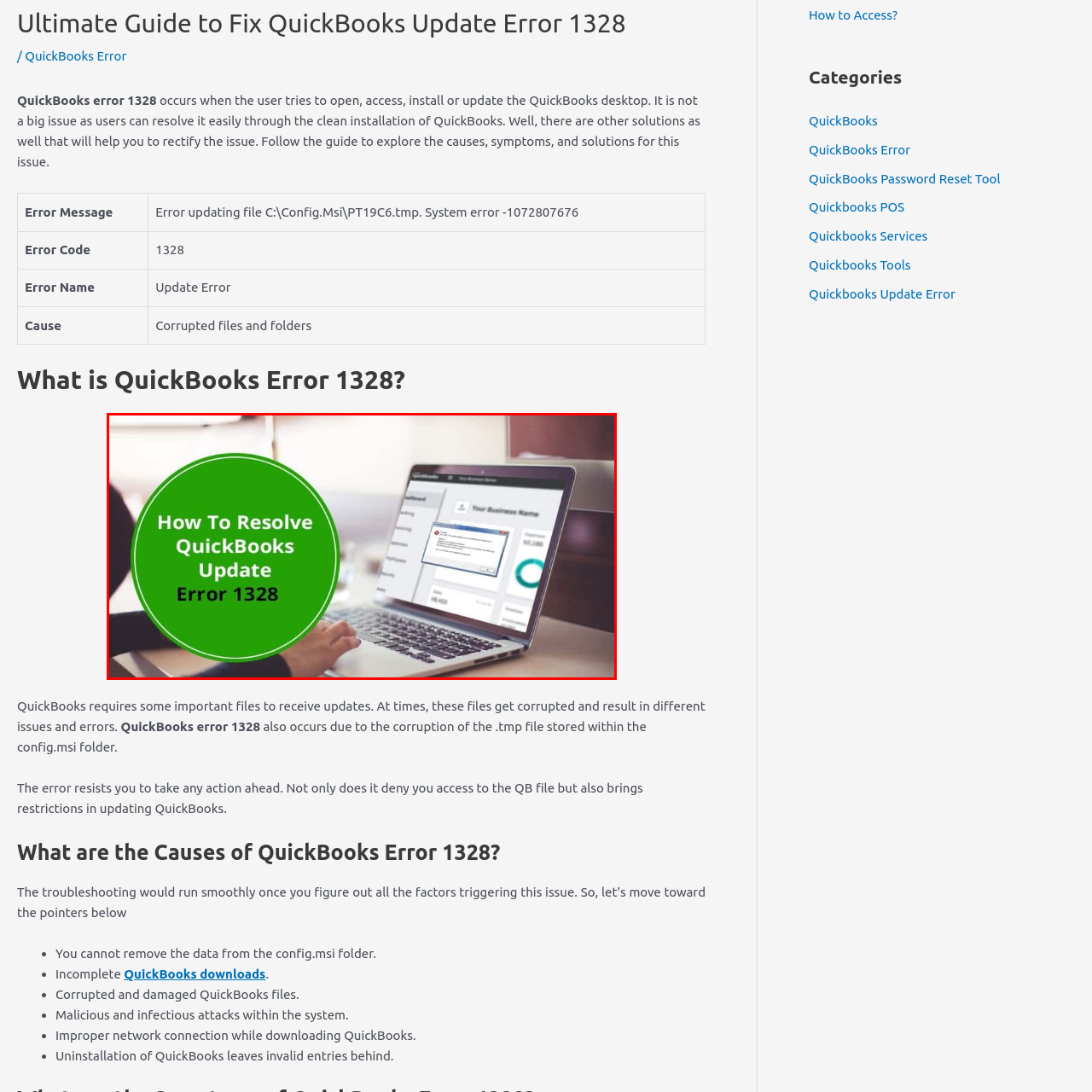Provide an in-depth caption for the image inside the red boundary.

A person is seen using a laptop in a cozy indoor setting, focusing on resolving an issue related to QuickBooks. The image is prominently overlaid with a large green circular graphic that reads, "How To Resolve QuickBooks Update Error 1328." This indicates the user is addressing a specific error encountered during QuickBooks updates, a common issue that can stem from corrupted files or improper configurations. The laptop screen displays an error message, emphasizing the troubleshooting process. This visual representation underscores the importance of user guidance for resolving software issues effectively.